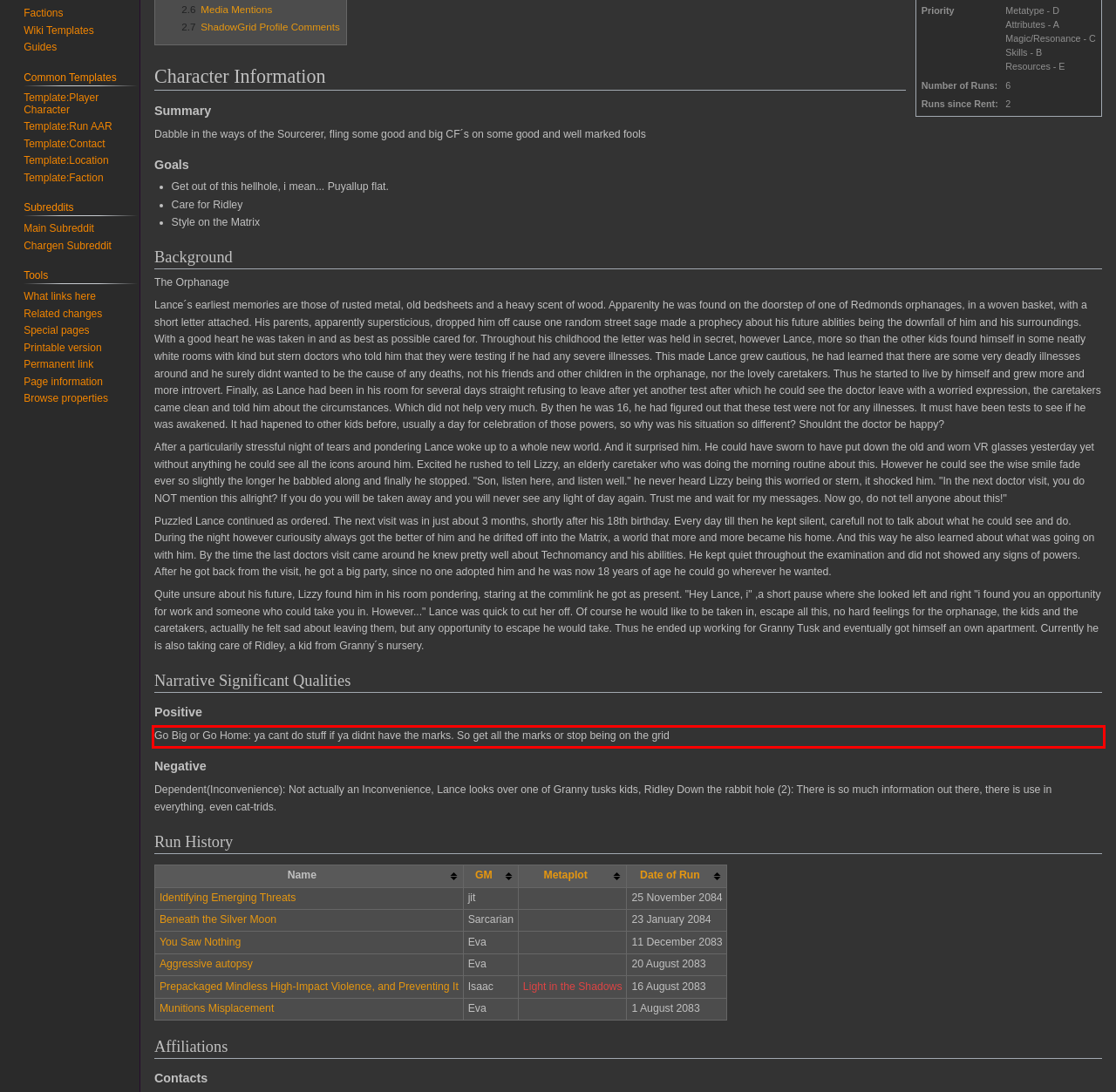Inspect the webpage screenshot that has a red bounding box and use OCR technology to read and display the text inside the red bounding box.

Go Big or Go Home: ya cant do stuff if ya didnt have the marks. So get all the marks or stop being on the grid